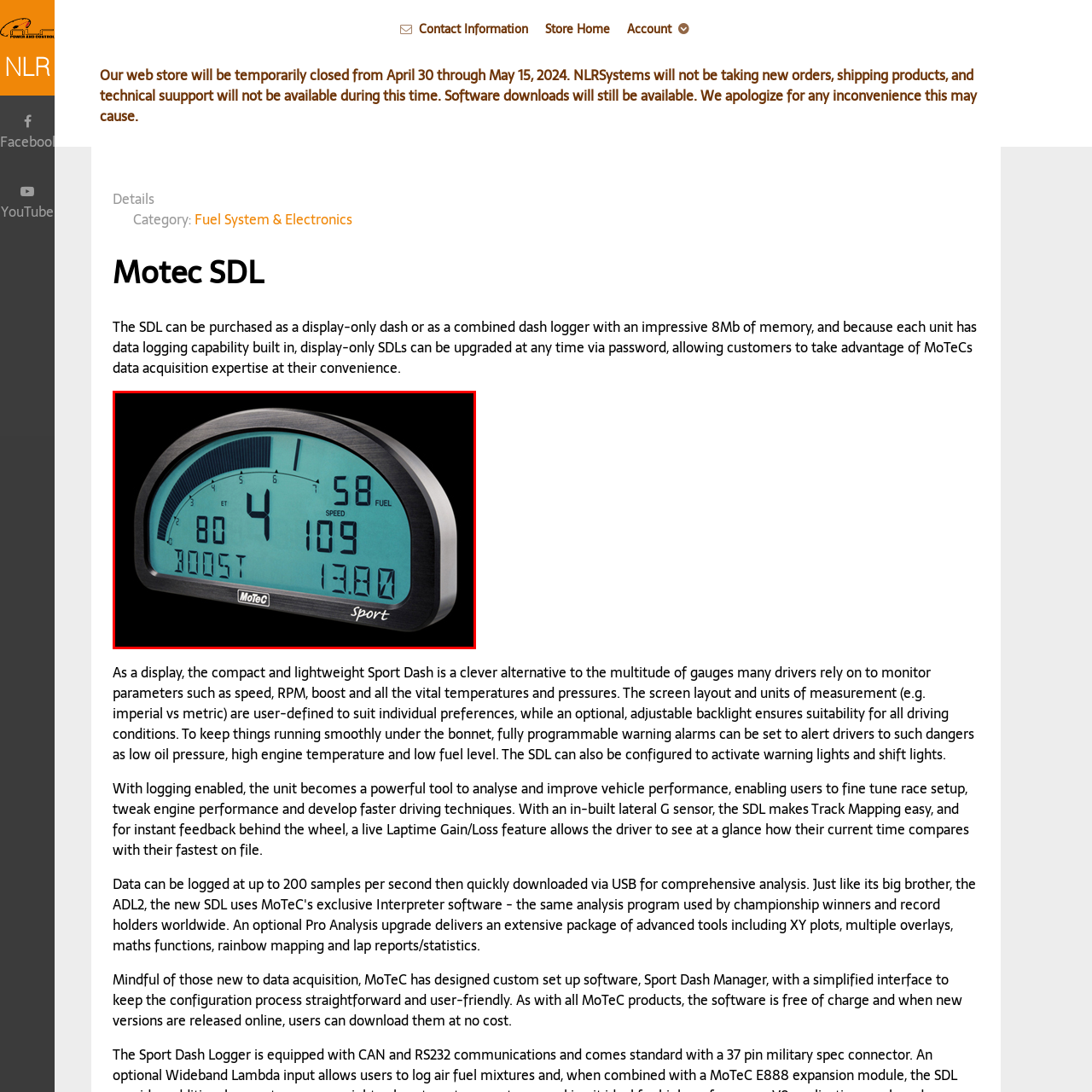Analyze the content inside the red box, What is the fuel level indicated on the dashboard? Provide a short answer using a single word or phrase.

58